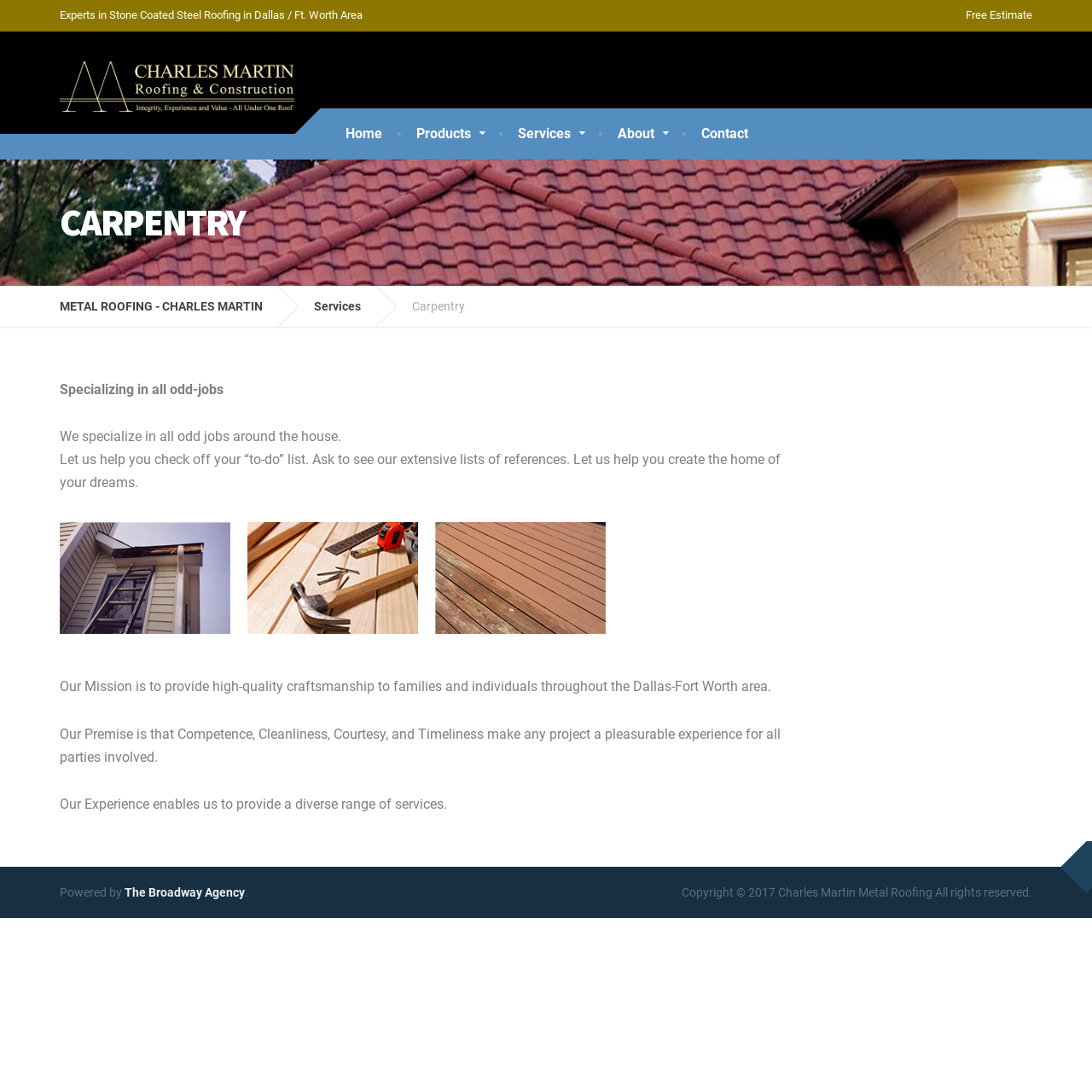What is the name of the agency that powered the website?
Based on the visual details in the image, please answer the question thoroughly.

I discovered this answer by examining the link element 'The Broadway Agency' which is located at the bottom of the webpage, indicating that it is the agency responsible for powering the website.